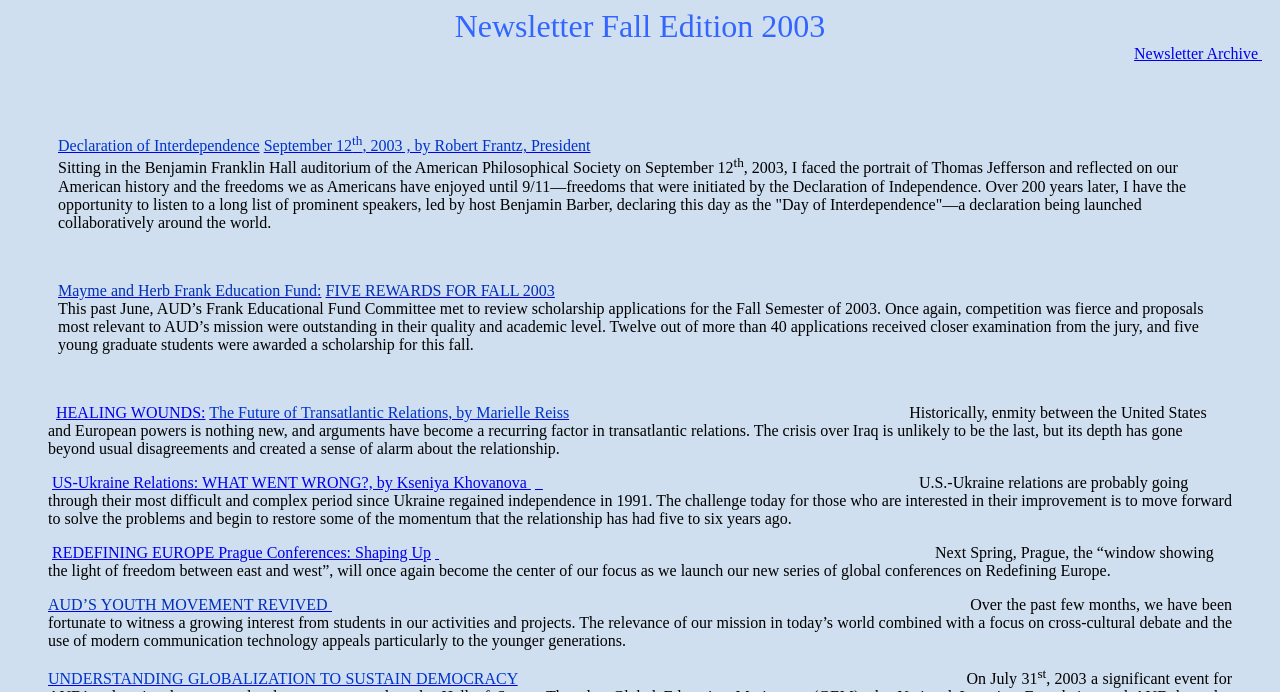Identify the bounding box coordinates of the region I need to click to complete this instruction: "learn about the mayme and herb frank education fund".

[0.045, 0.407, 0.251, 0.432]